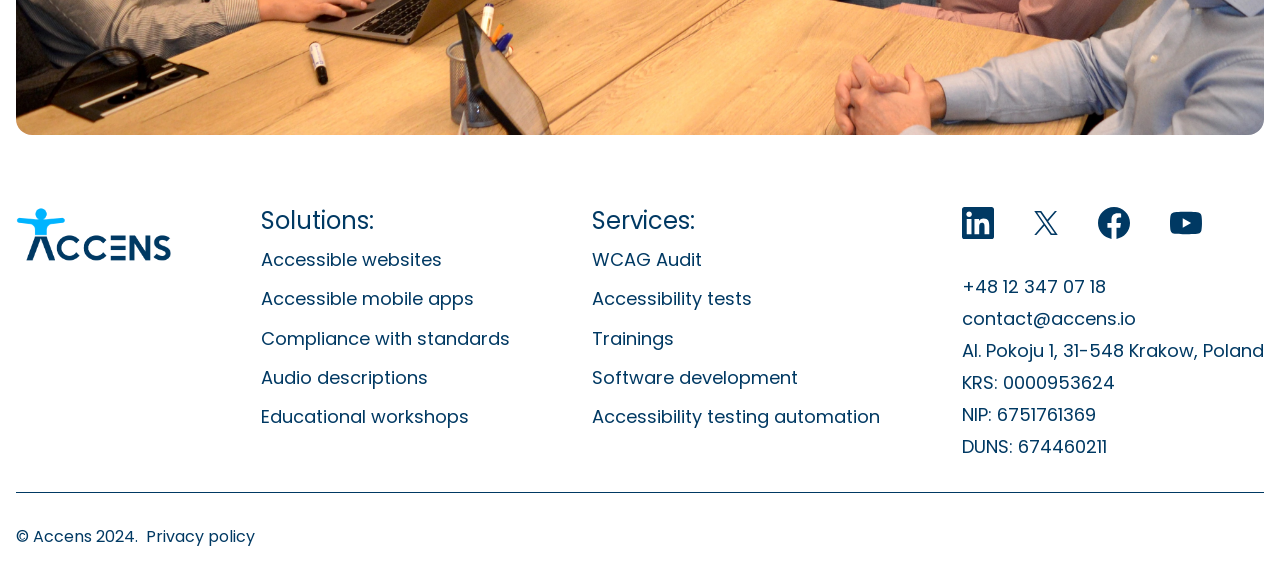What is the address of Accens?
Please provide a single word or phrase in response based on the screenshot.

Al. Pokoju 1, 31-548 Krakow, Poland